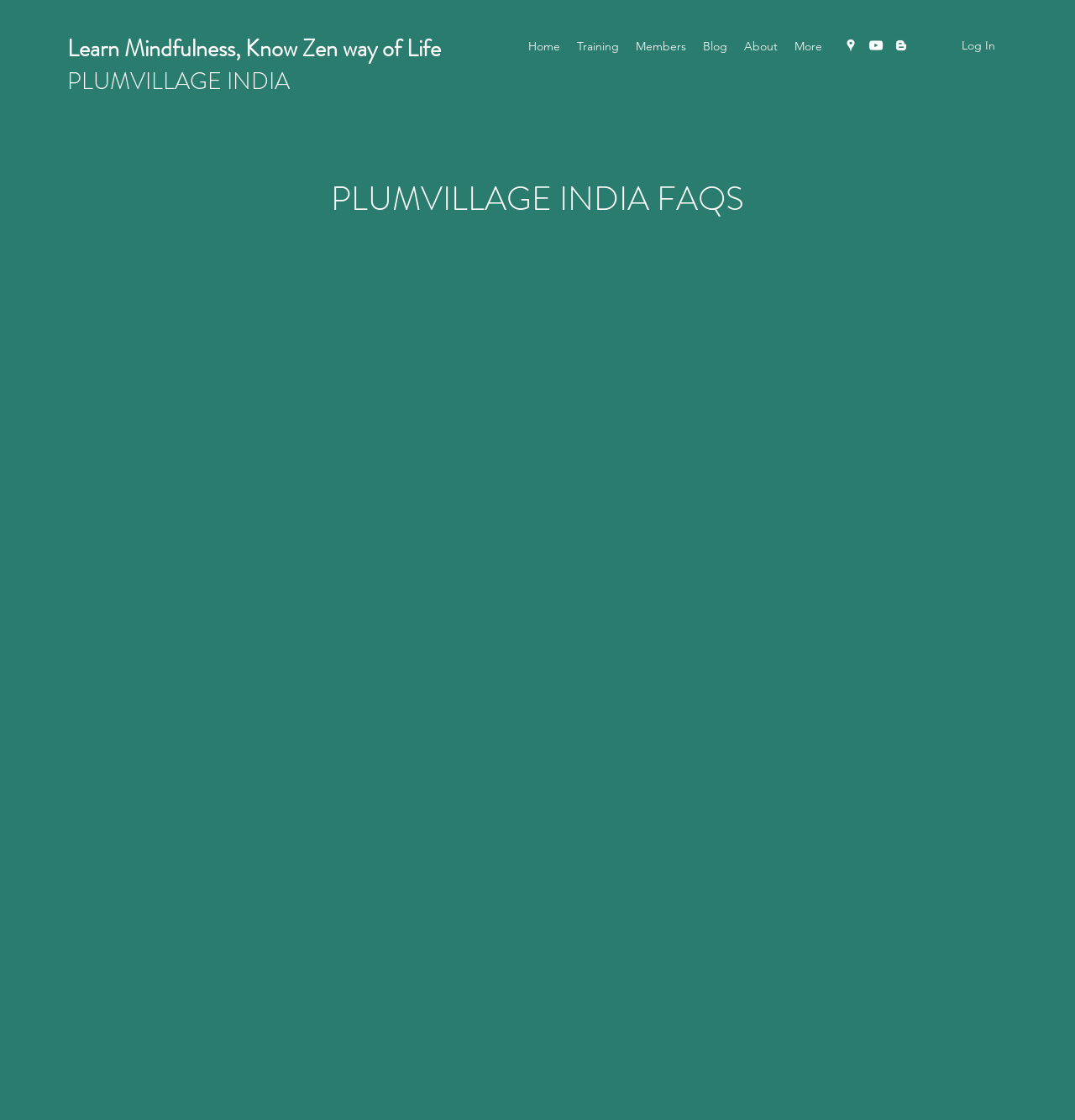Refer to the image and provide an in-depth answer to the question:
What is the purpose of Plum Village India?

The purpose of Plum Village India can be inferred from the StaticText element 'Plum Village India is basically a support group...' which explains that it helps overcome the difficulty of speaking out one's feelings and builds a Sangha.